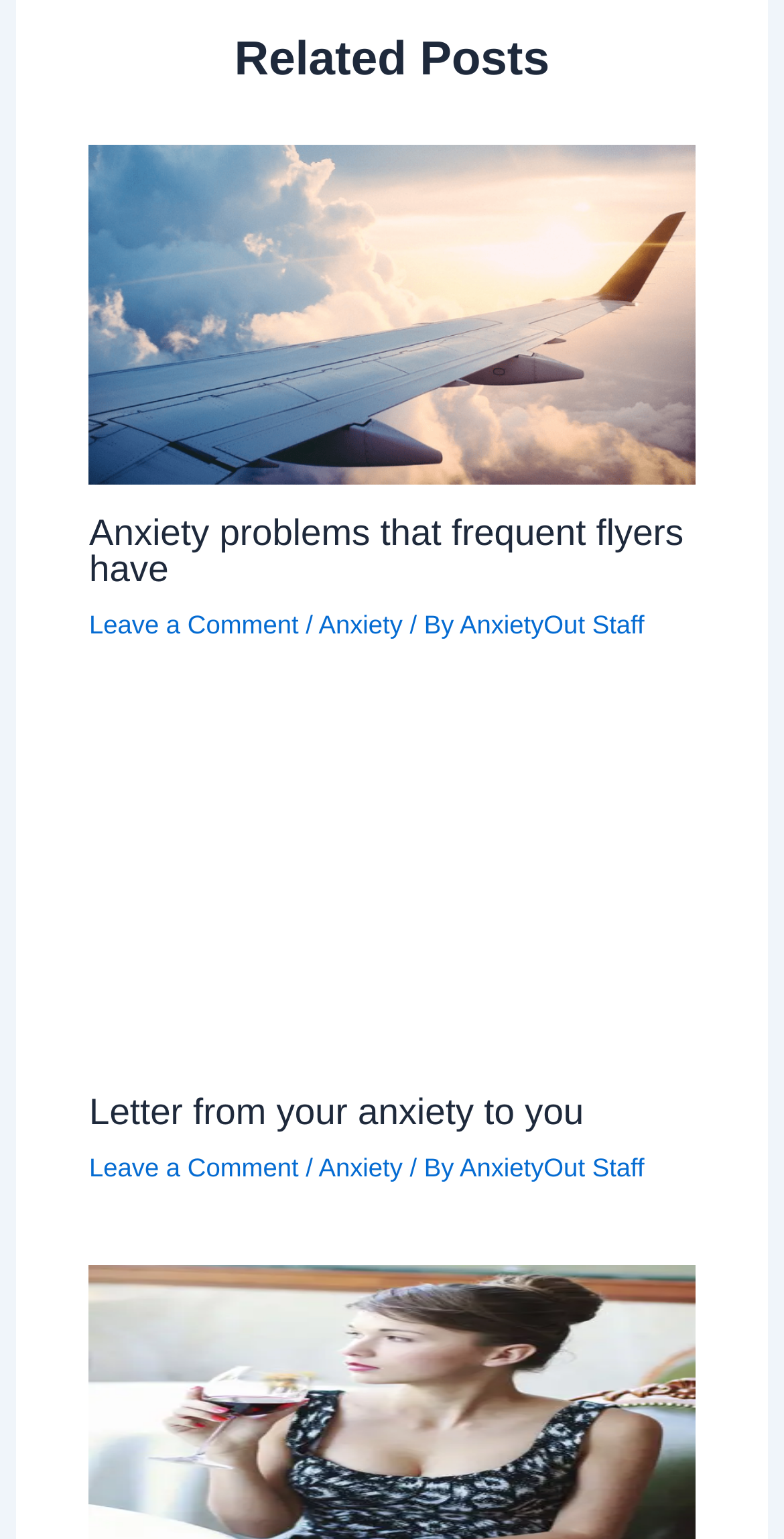Please specify the bounding box coordinates of the region to click in order to perform the following instruction: "Leave a comment on the anxiety problems post".

[0.114, 0.396, 0.381, 0.416]